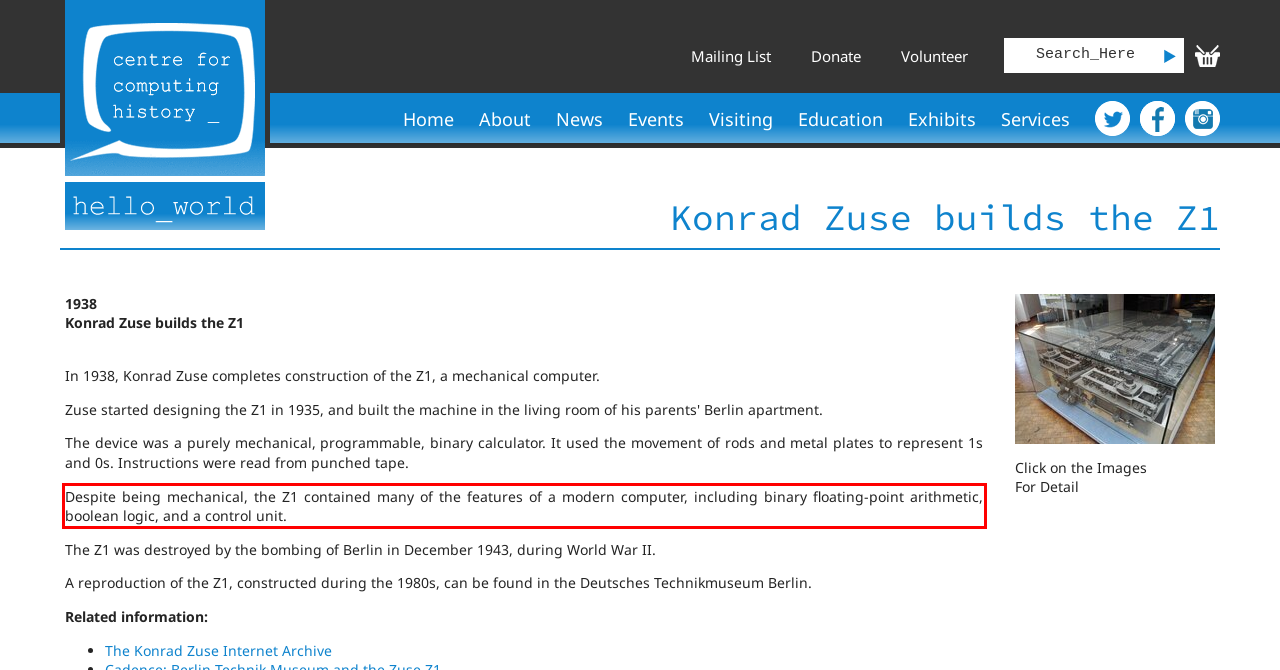In the given screenshot, locate the red bounding box and extract the text content from within it.

Despite being mechanical, the Z1 contained many of the features of a modern computer, including binary floating-point arithmetic, boolean logic, and a control unit.